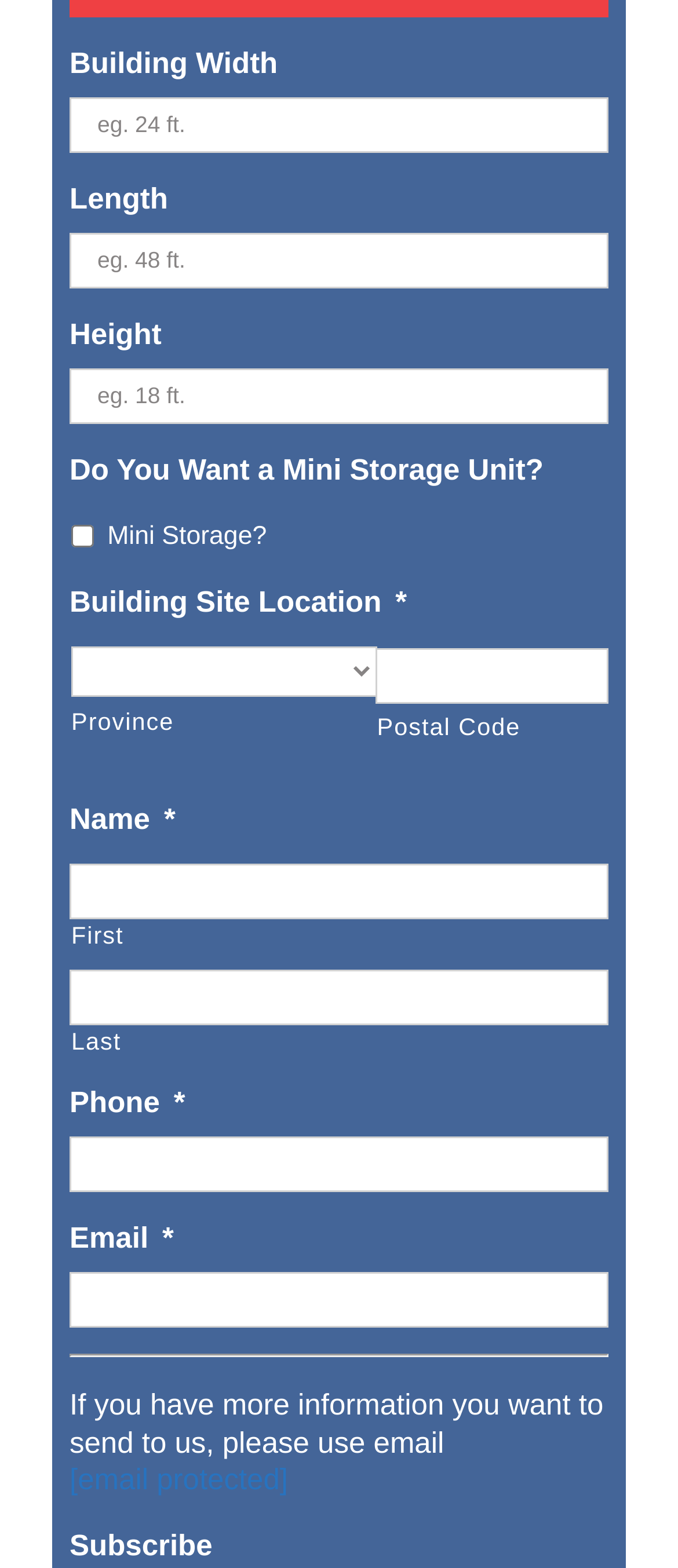Identify the bounding box coordinates of the clickable region required to complete the instruction: "Enter building width". The coordinates should be given as four float numbers within the range of 0 and 1, i.e., [left, top, right, bottom].

[0.103, 0.062, 0.897, 0.097]